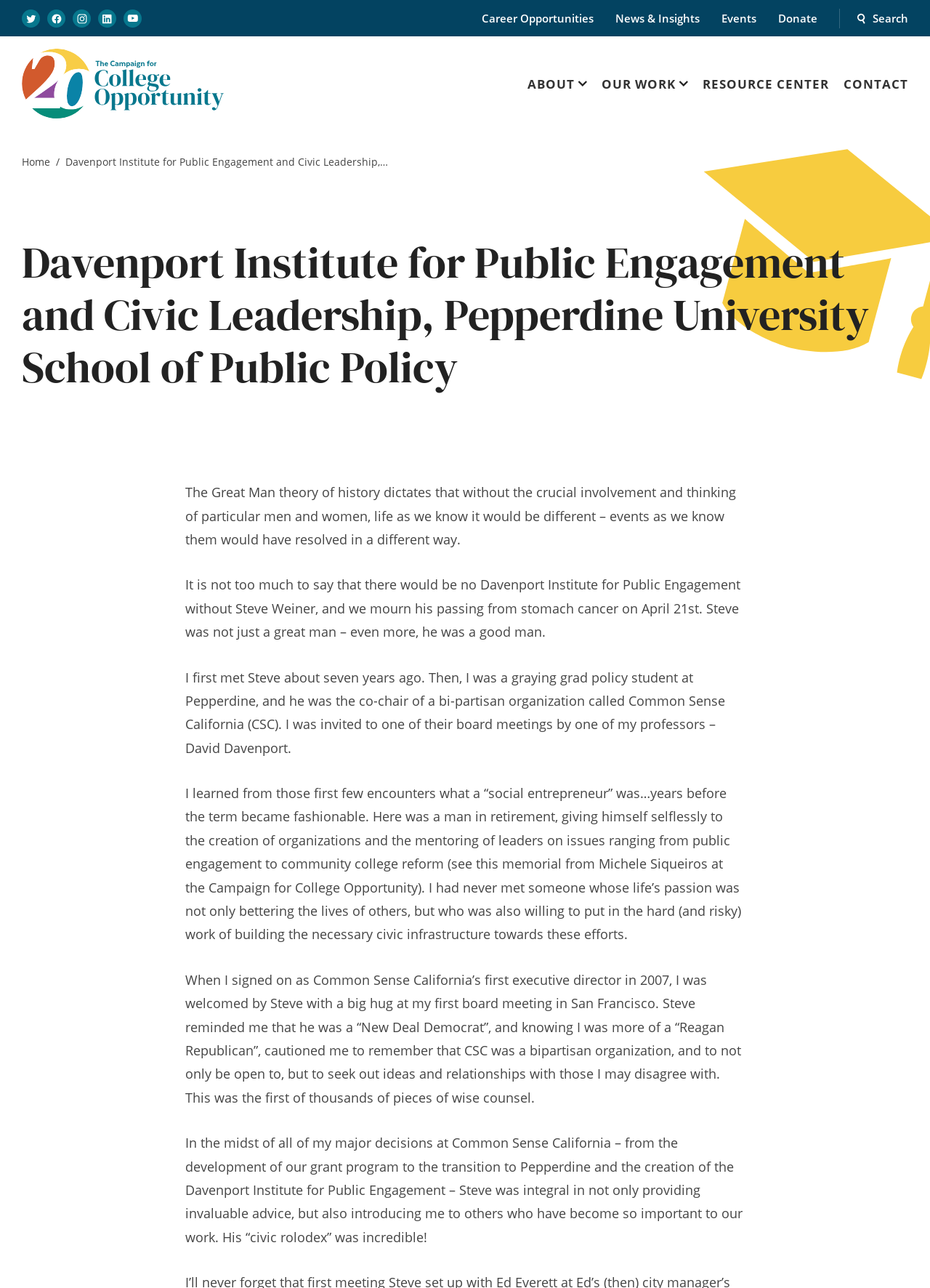Extract the bounding box coordinates for the described element: "Our Work". The coordinates should be represented as four float numbers between 0 and 1: [left, top, right, bottom].

[0.647, 0.028, 0.74, 0.102]